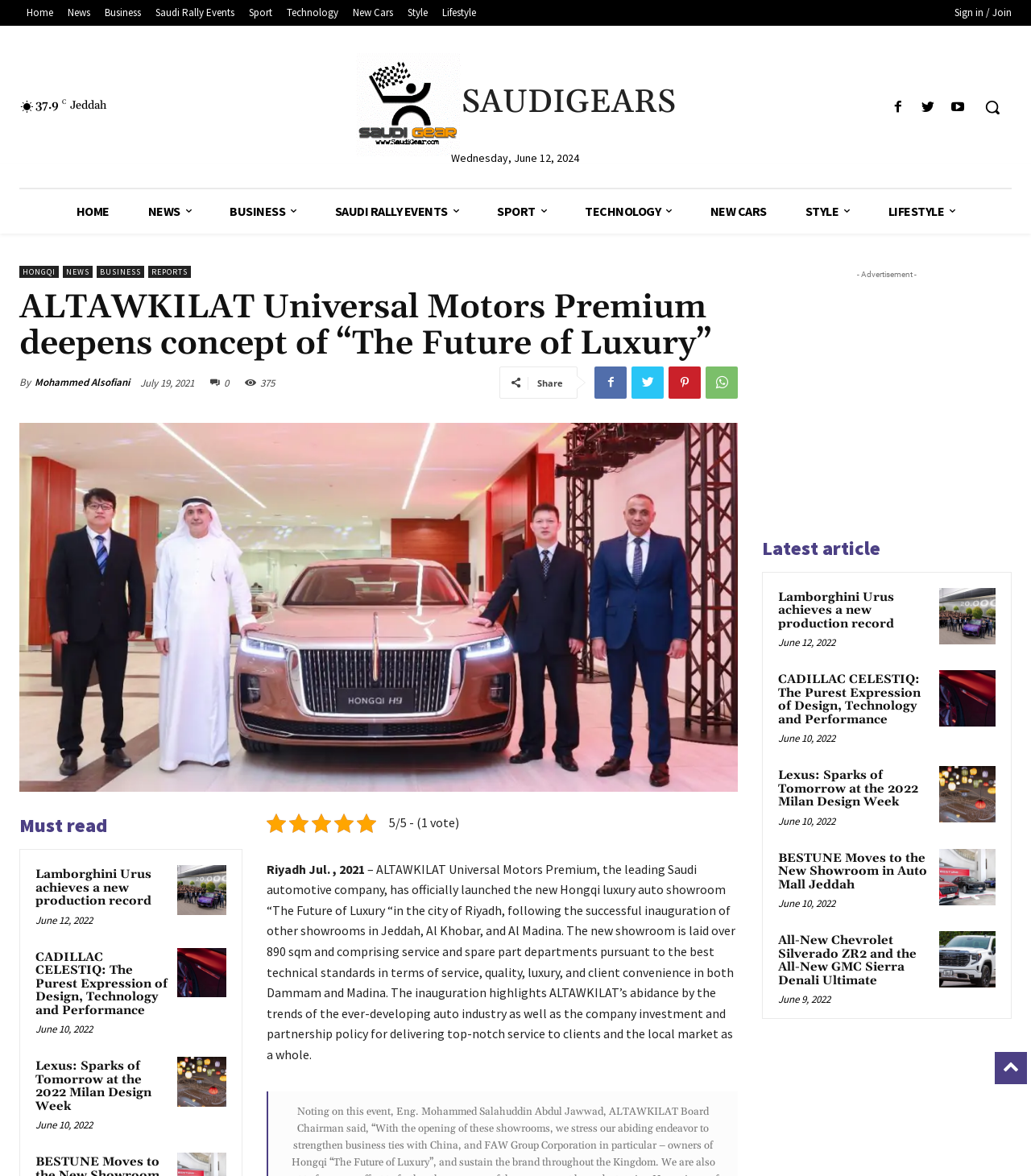Describe all the significant parts and information present on the webpage.

This webpage is about ALTAWKILAT Universal Motors Premium, a leading Saudi automotive company. At the top, there is a navigation menu with links to "Home", "News", "Business", and other categories. On the top right, there is a "Sign in / Join" link and a logo of SAUDIGEARS. Below the navigation menu, there is a section displaying the current weather, with the temperature "37.9°C" and the location "Jeddah". 

To the right of the weather section, there is a large logo of ALTAWKILAT Universal Motors Premium, and below it, the date "Wednesday, June 12, 2024" is displayed. On the top right corner, there are social media links and a search button.

The main content of the webpage is an article about the launch of a new Hongqi luxury auto showroom in Riyadh. The article is titled "ALTAWKILAT Universal Motors Premium deepens concept of “The Future of Luxury”" and has a brief summary of the launch event. Below the article, there are links to share the article on social media and a section displaying the number of shares, "375".

Below the article, there is a section titled "Must read" with three news articles about Lamborghini, Cadillac, and Lexus. Each article has a heading, a brief summary, and a link to read more. To the right of these articles, there is a section with a heading "Latest article" and displays the same three news articles.

At the bottom of the webpage, there is an advertisement section with an iframe displaying an advertisement.